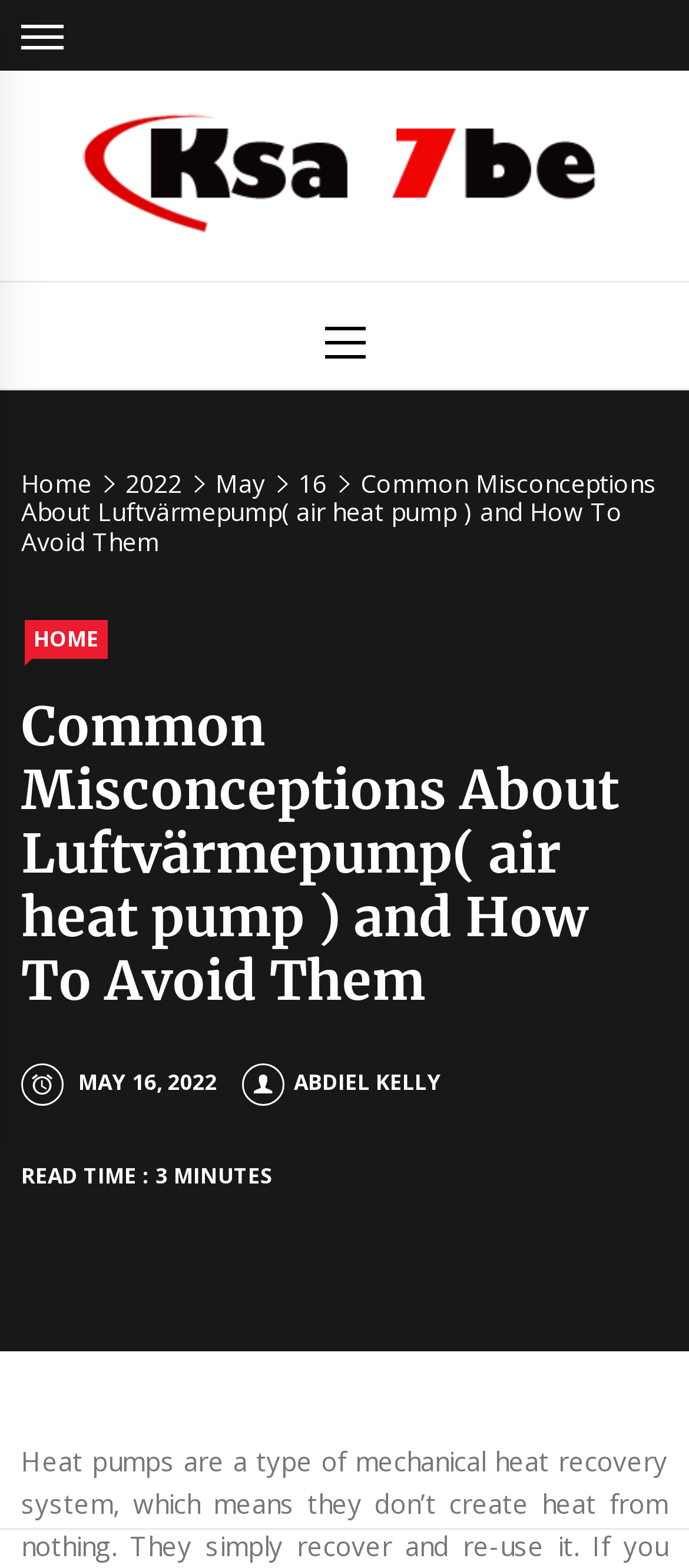From the element description 16, predict the bounding box coordinates of the UI element. The coordinates must be specified in the format (top-left x, top-left y, bottom-right x, bottom-right y) and should be within the 0 to 1 range.

[0.403, 0.297, 0.492, 0.318]